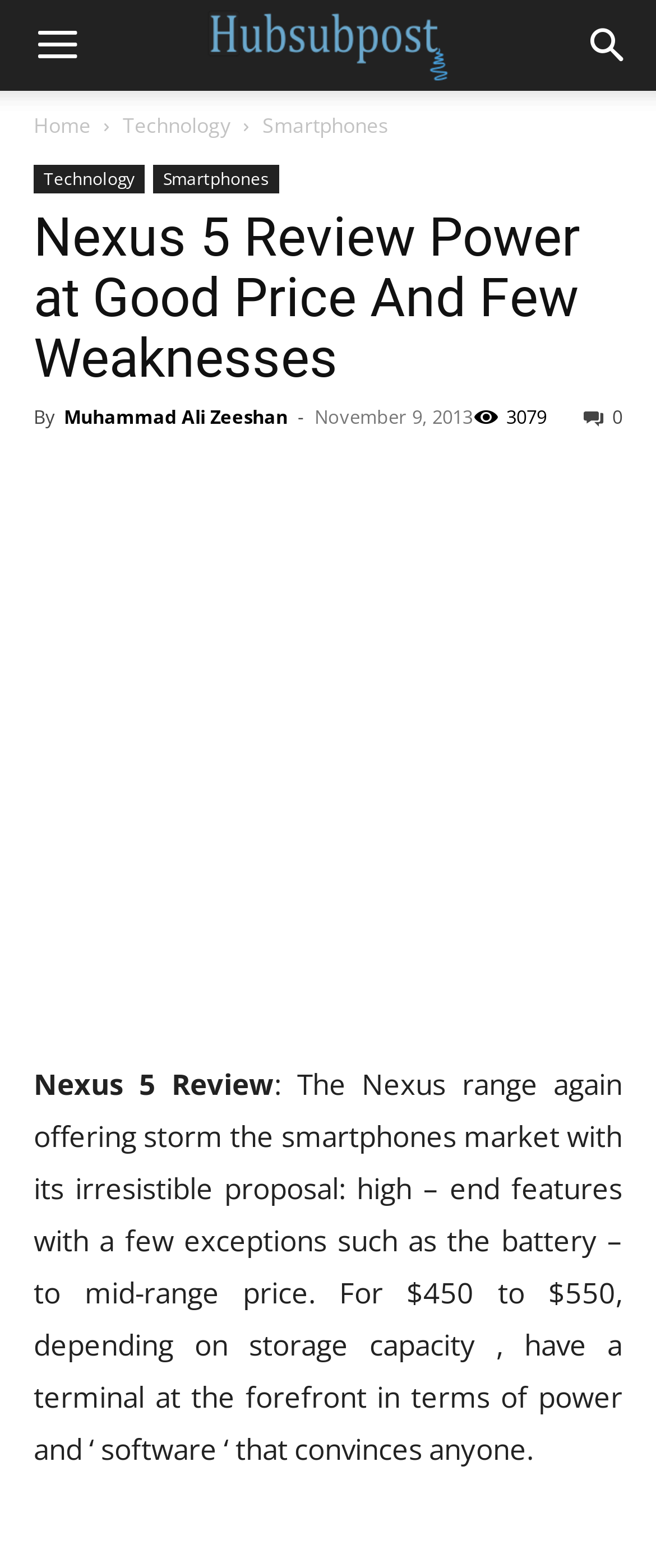Please find and generate the text of the main header of the webpage.

Nexus 5 Review Power at Good Price And Few Weaknesses